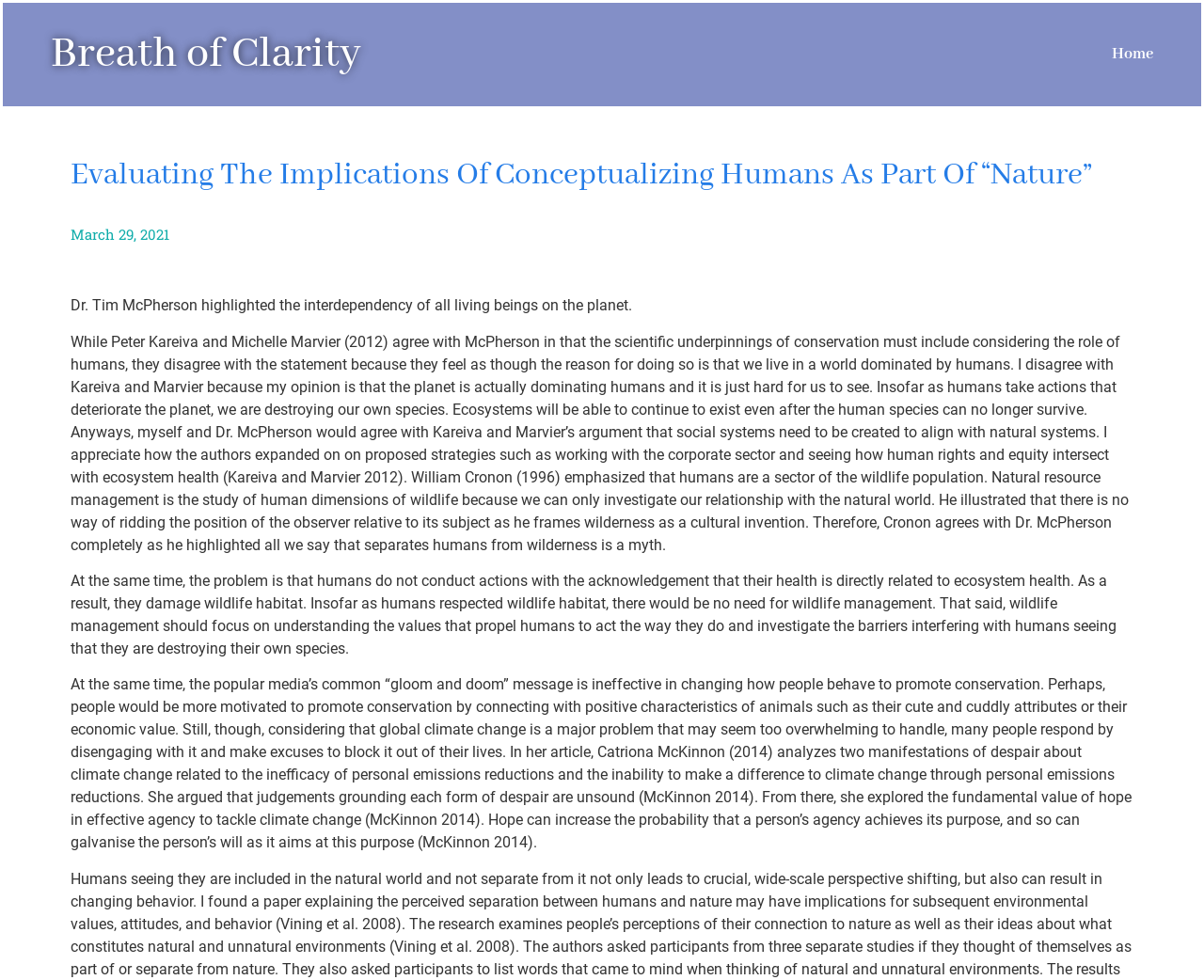What is the date of the article?
Can you provide an in-depth and detailed response to the question?

The date of the article can be found in the time element, which contains a static text element with the date 'March 29, 2021'.